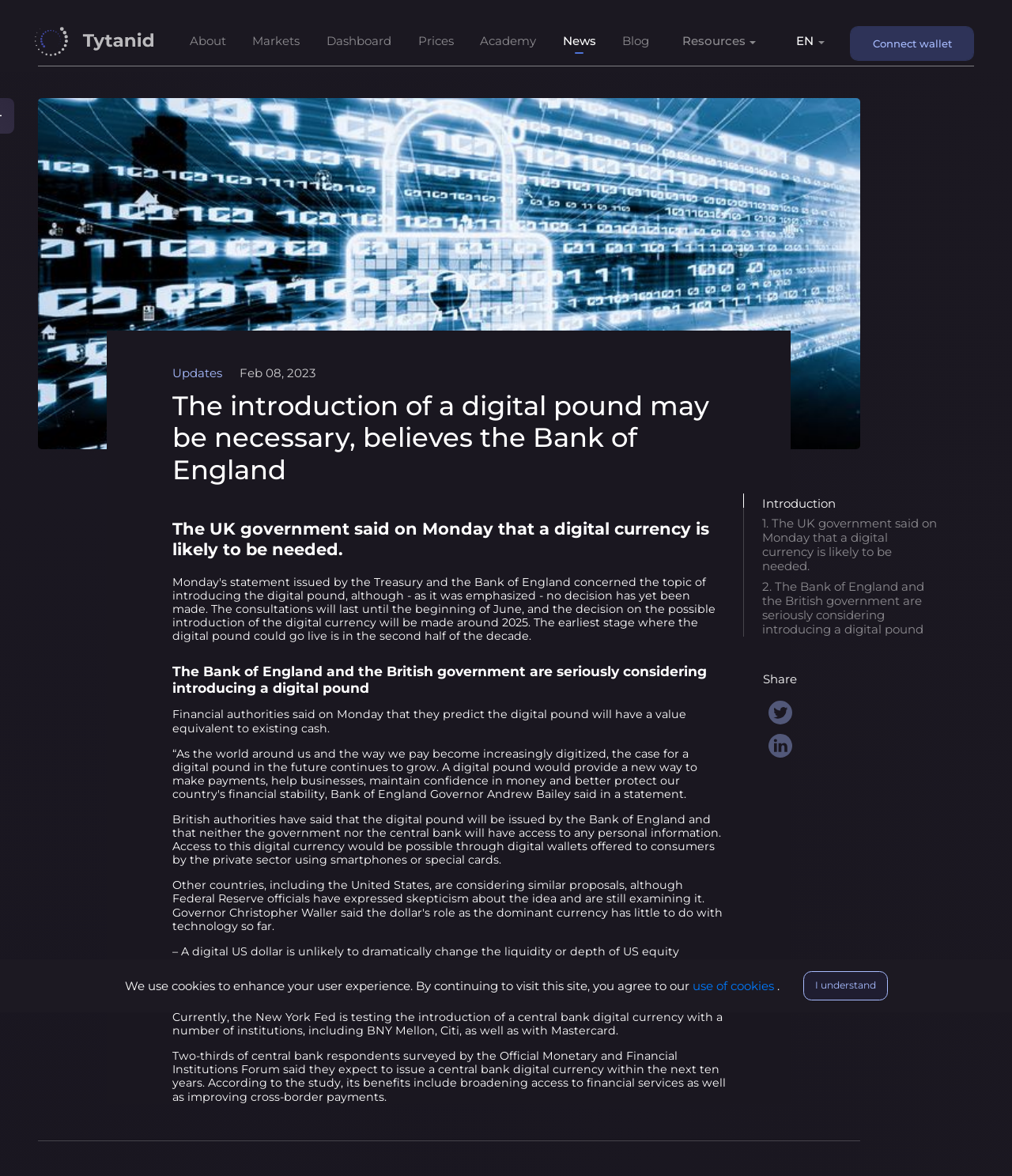Identify and extract the main heading of the webpage.

The introduction of a digital pound may be necessary, believes the Bank of England